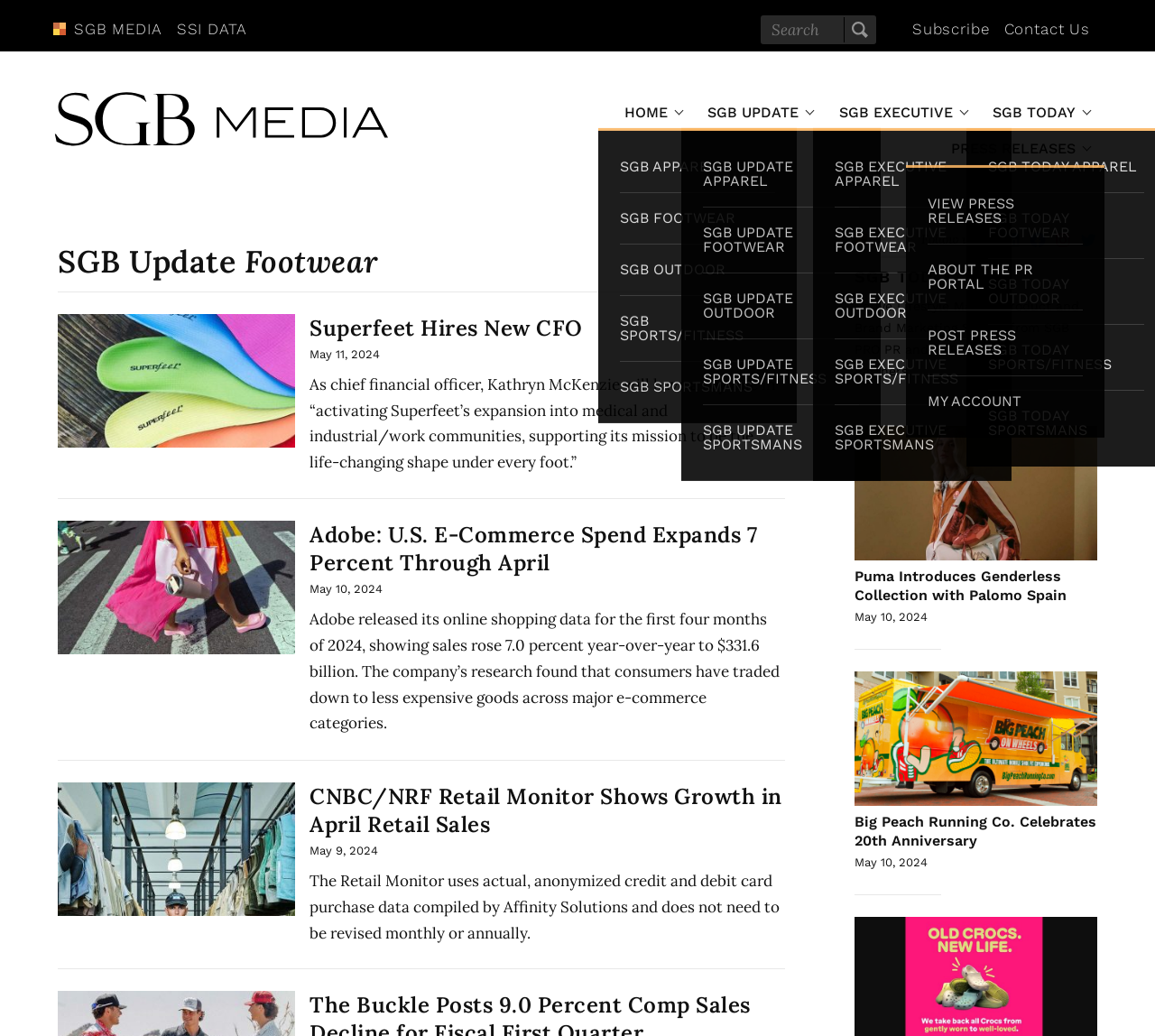What is the name of the media company?
Please answer using one word or phrase, based on the screenshot.

SGB Media